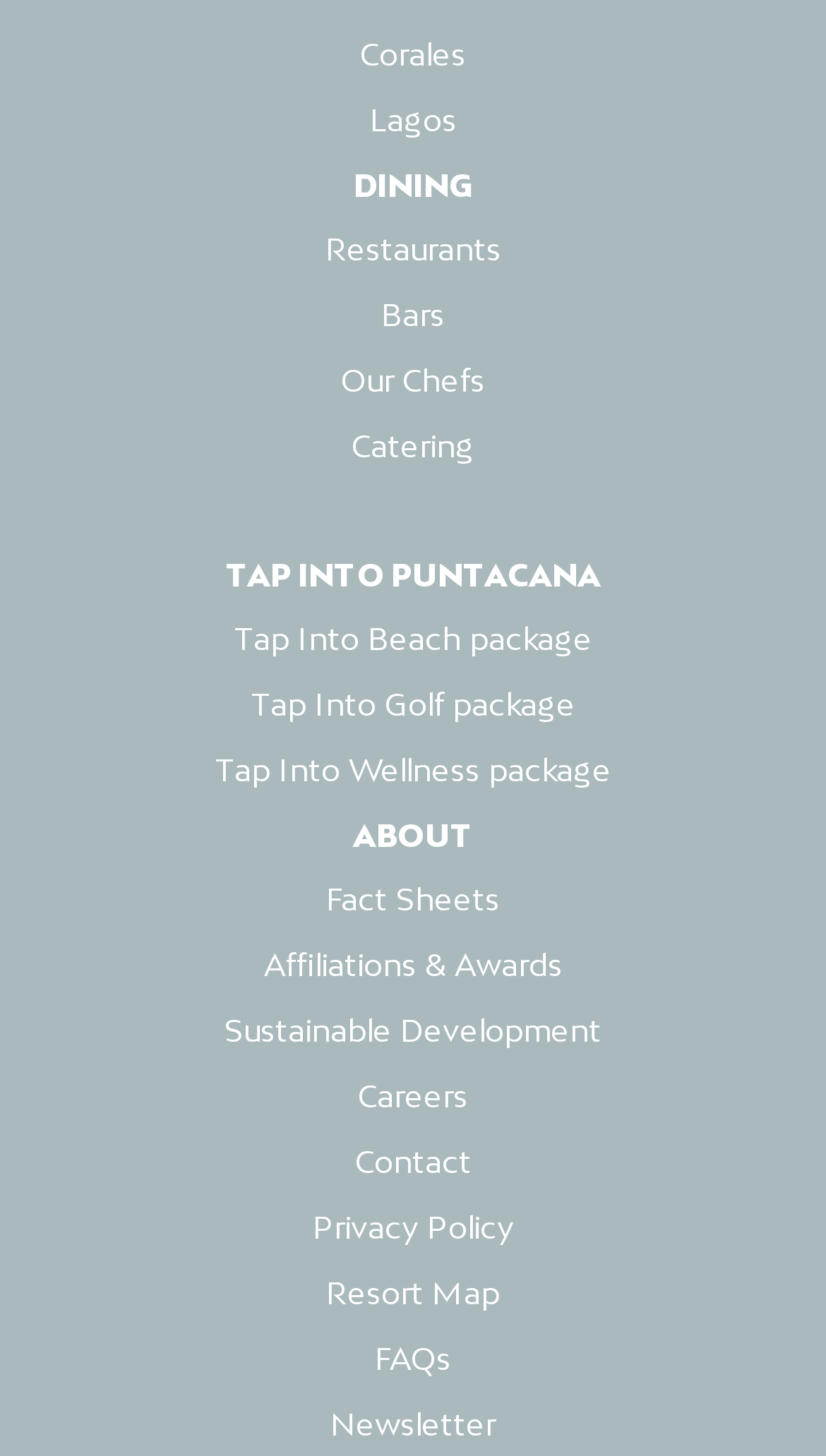Please determine the bounding box coordinates of the element to click on in order to accomplish the following task: "Learn about Our Chefs". Ensure the coordinates are four float numbers ranging from 0 to 1, i.e., [left, top, right, bottom].

[0.413, 0.248, 0.587, 0.273]